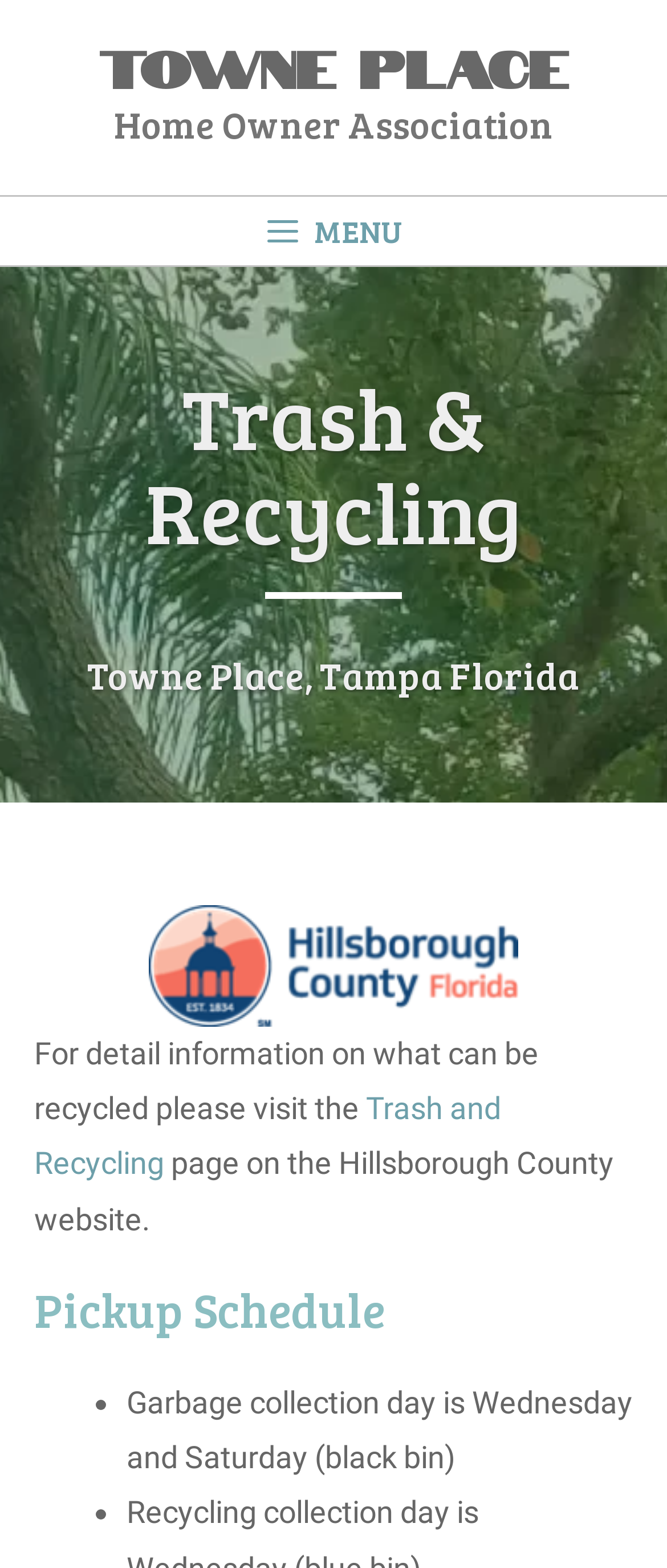Can you extract the primary headline text from the webpage?

Trash & Recycling